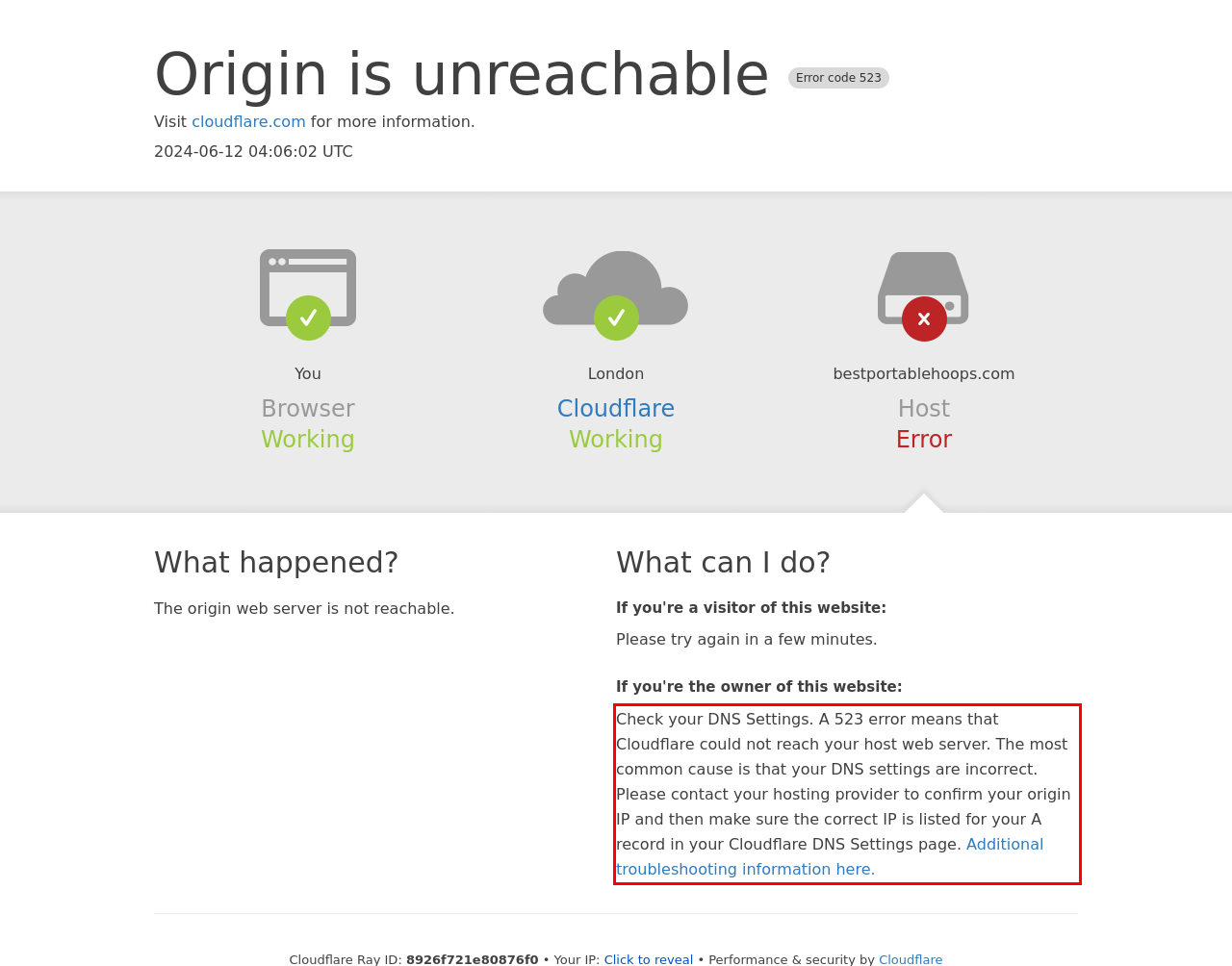Please take the screenshot of the webpage, find the red bounding box, and generate the text content that is within this red bounding box.

Check your DNS Settings. A 523 error means that Cloudflare could not reach your host web server. The most common cause is that your DNS settings are incorrect. Please contact your hosting provider to confirm your origin IP and then make sure the correct IP is listed for your A record in your Cloudflare DNS Settings page. Additional troubleshooting information here.